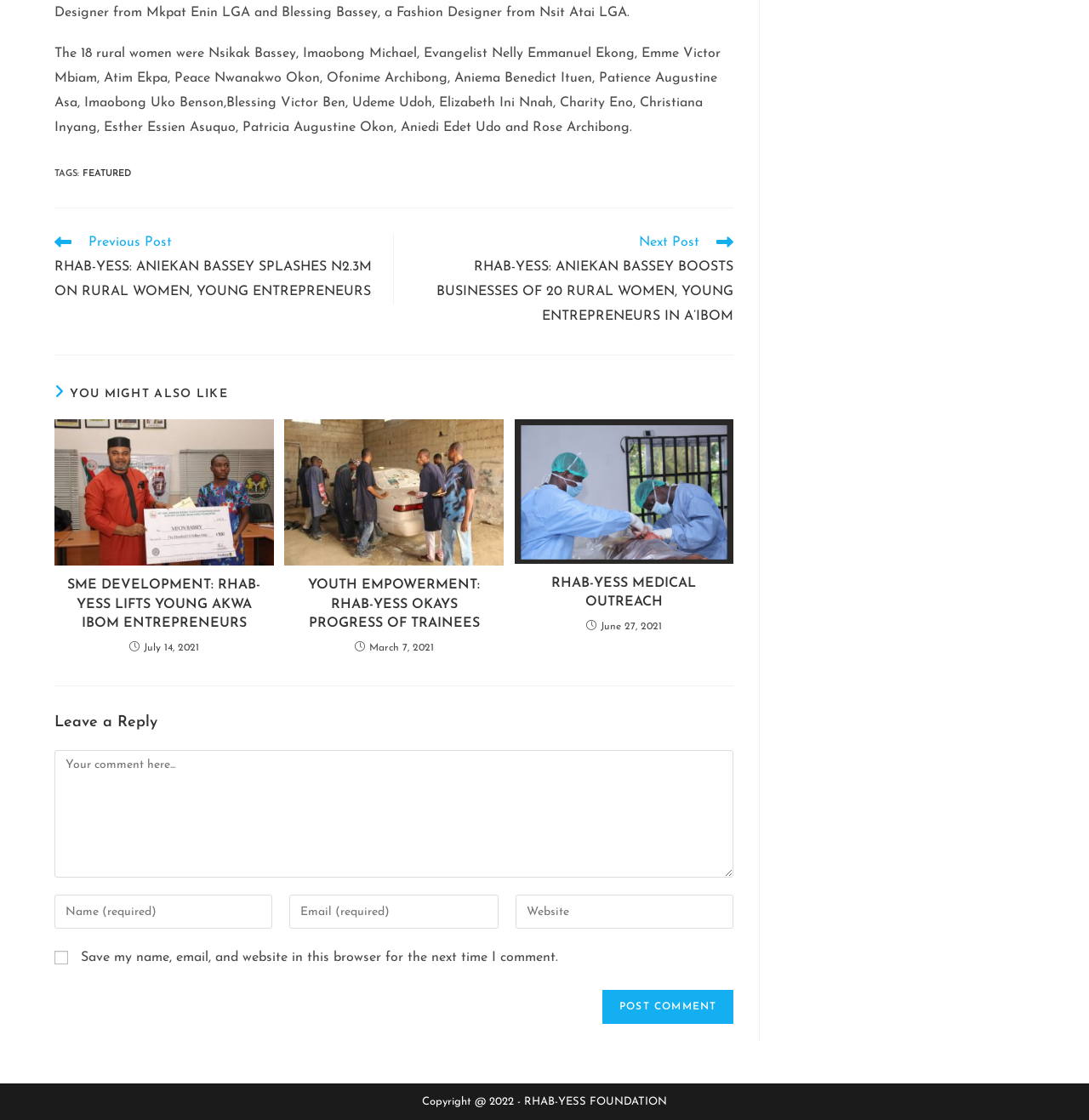Using the provided description Featured, find the bounding box coordinates for the UI element. Provide the coordinates in (top-left x, top-left y, bottom-right x, bottom-right y) format, ensuring all values are between 0 and 1.

[0.076, 0.151, 0.12, 0.159]